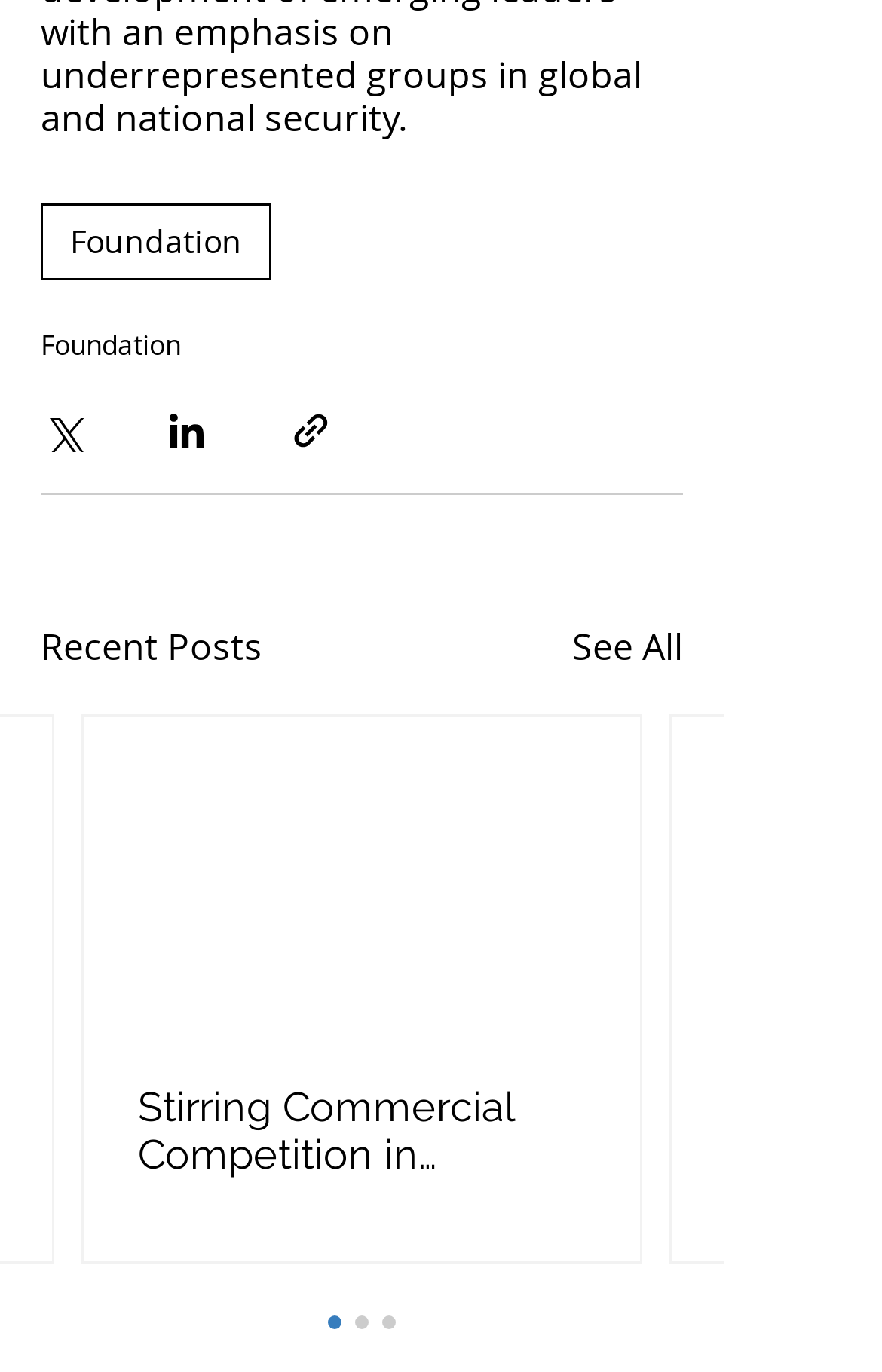How many share buttons are there?
Using the screenshot, give a one-word or short phrase answer.

3